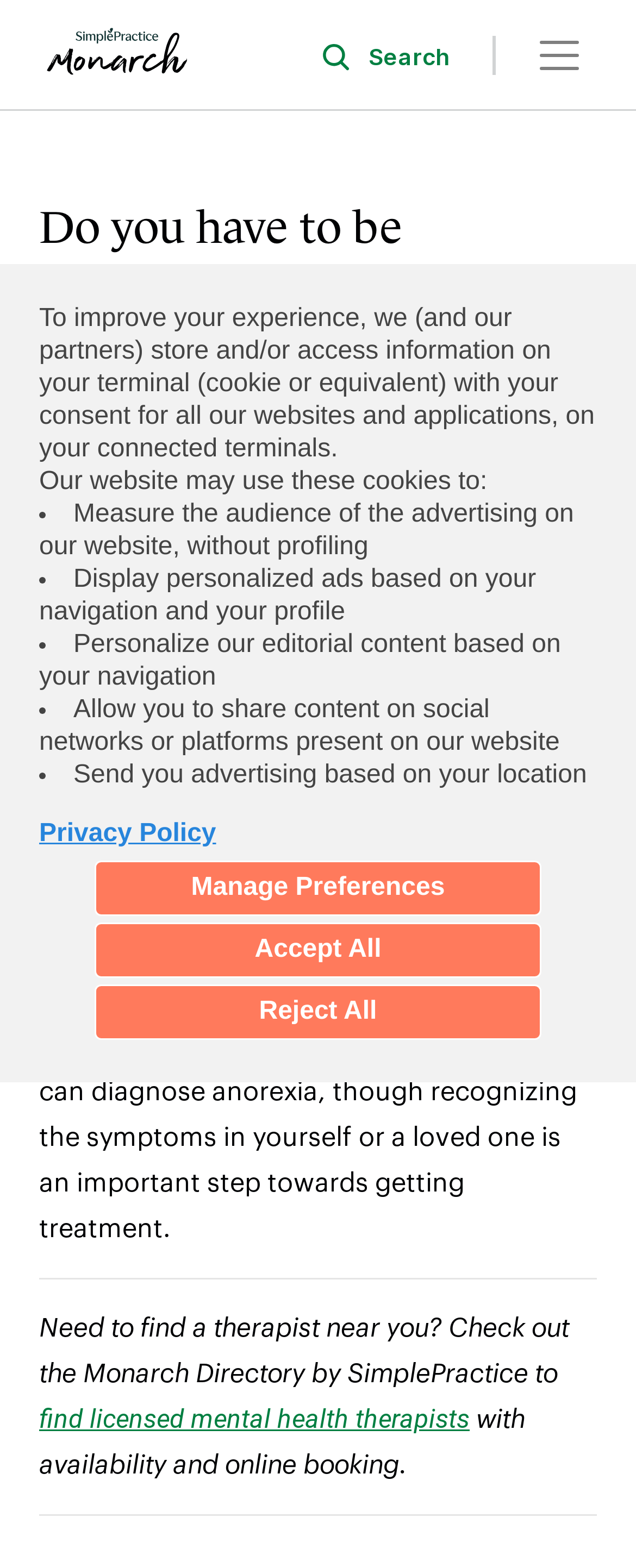Refer to the element description (609) 625-3286 and identify the corresponding bounding box in the screenshot. Format the coordinates as (top-left x, top-left y, bottom-right x, bottom-right y) with values in the range of 0 to 1.

None